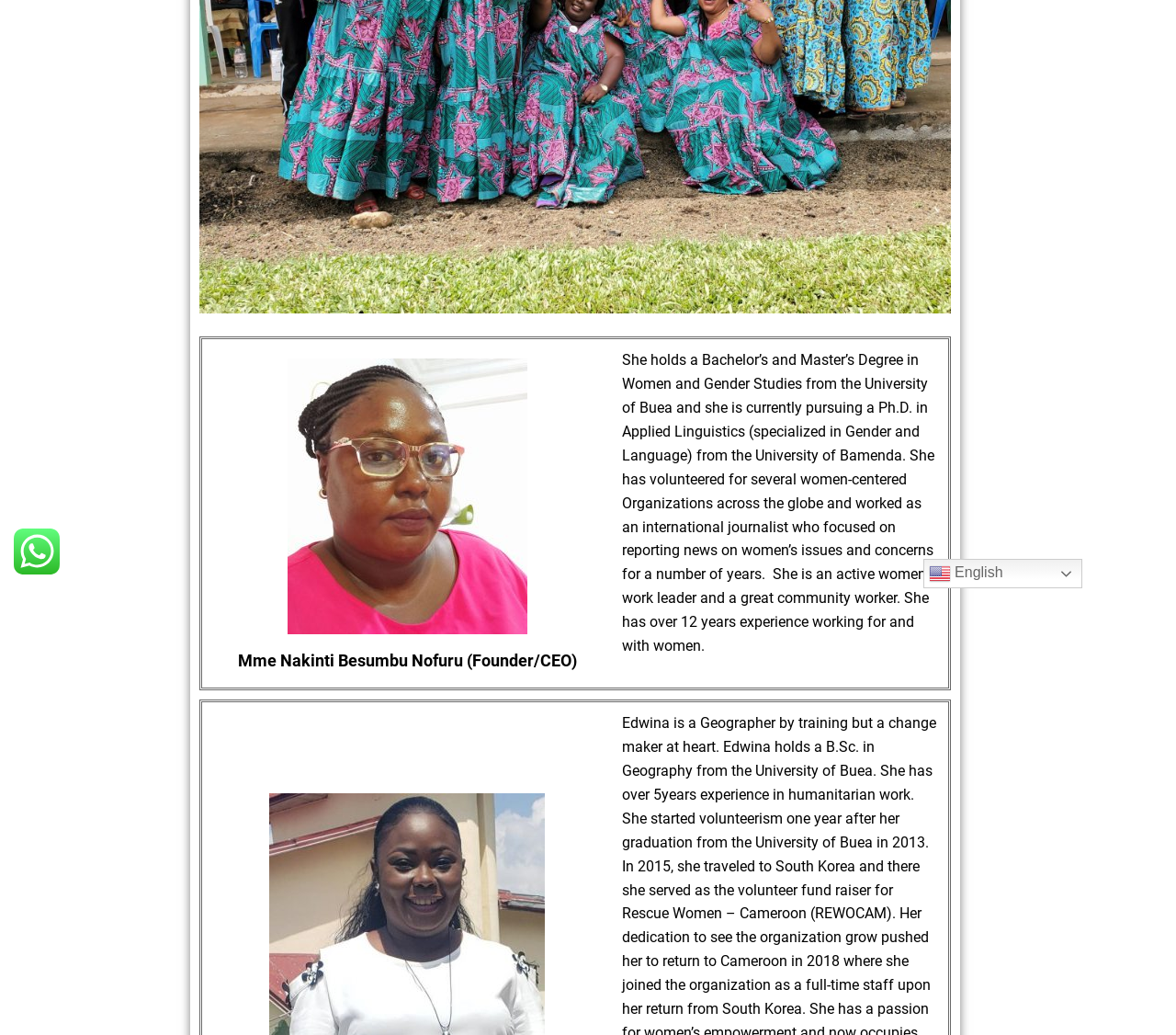Please determine the bounding box coordinates for the element with the description: "English".

[0.785, 0.54, 0.92, 0.568]